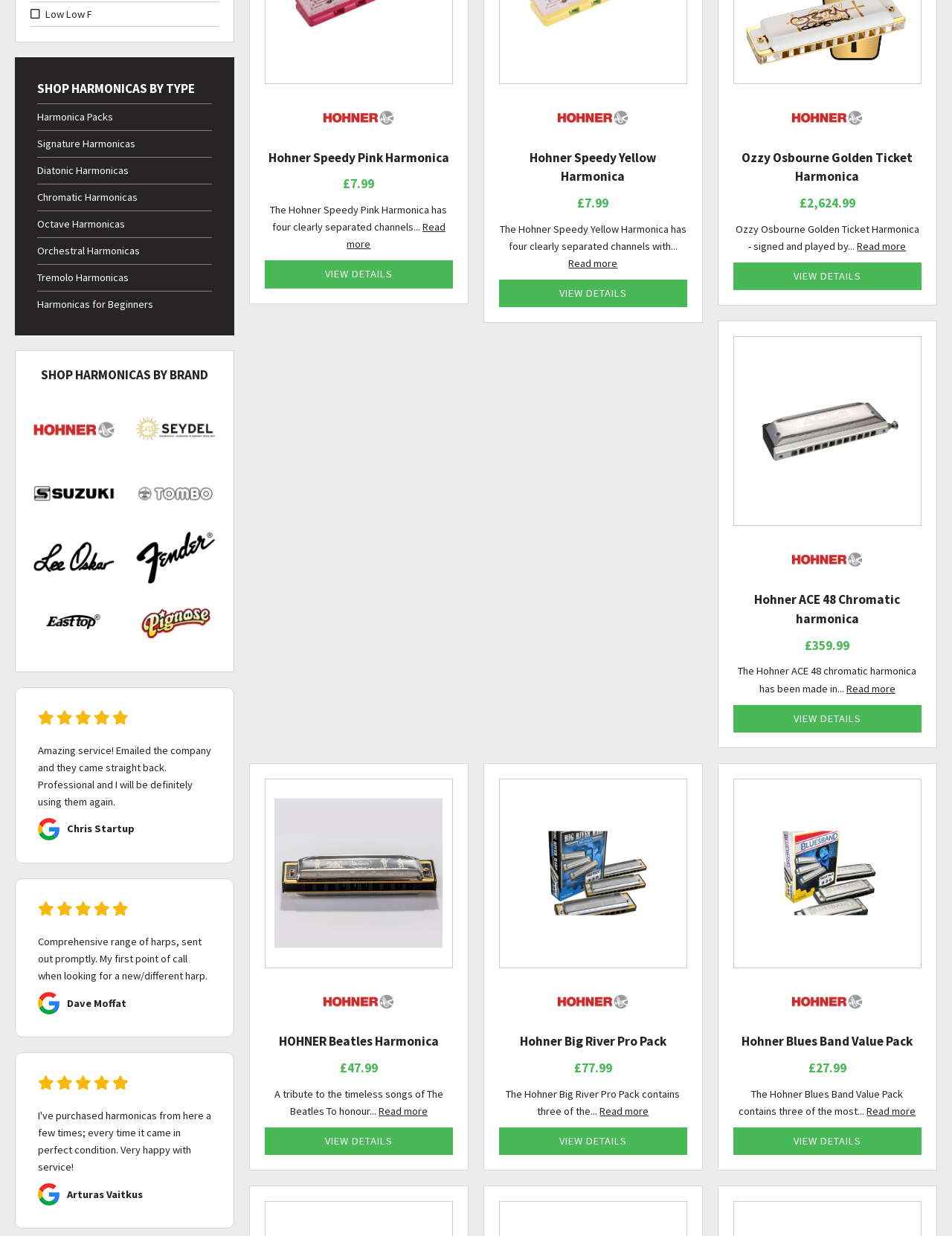Locate the bounding box coordinates of the element I should click to achieve the following instruction: "Check out Hohner Big River Pro Pack".

[0.524, 0.912, 0.722, 0.934]